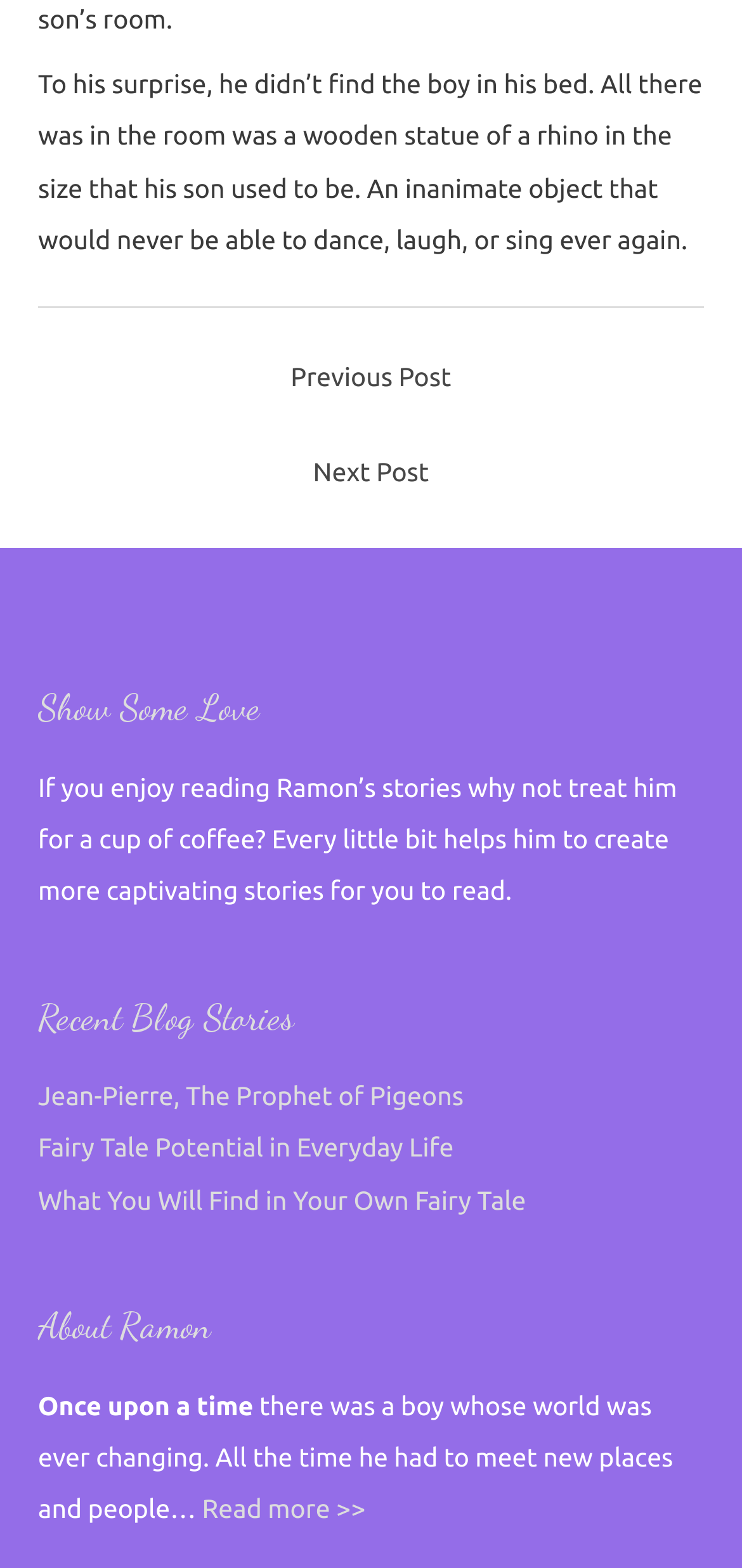Provide the bounding box coordinates of the UI element this sentence describes: "Jean-Pierre, The Prophet of Pigeons".

[0.051, 0.689, 0.625, 0.709]